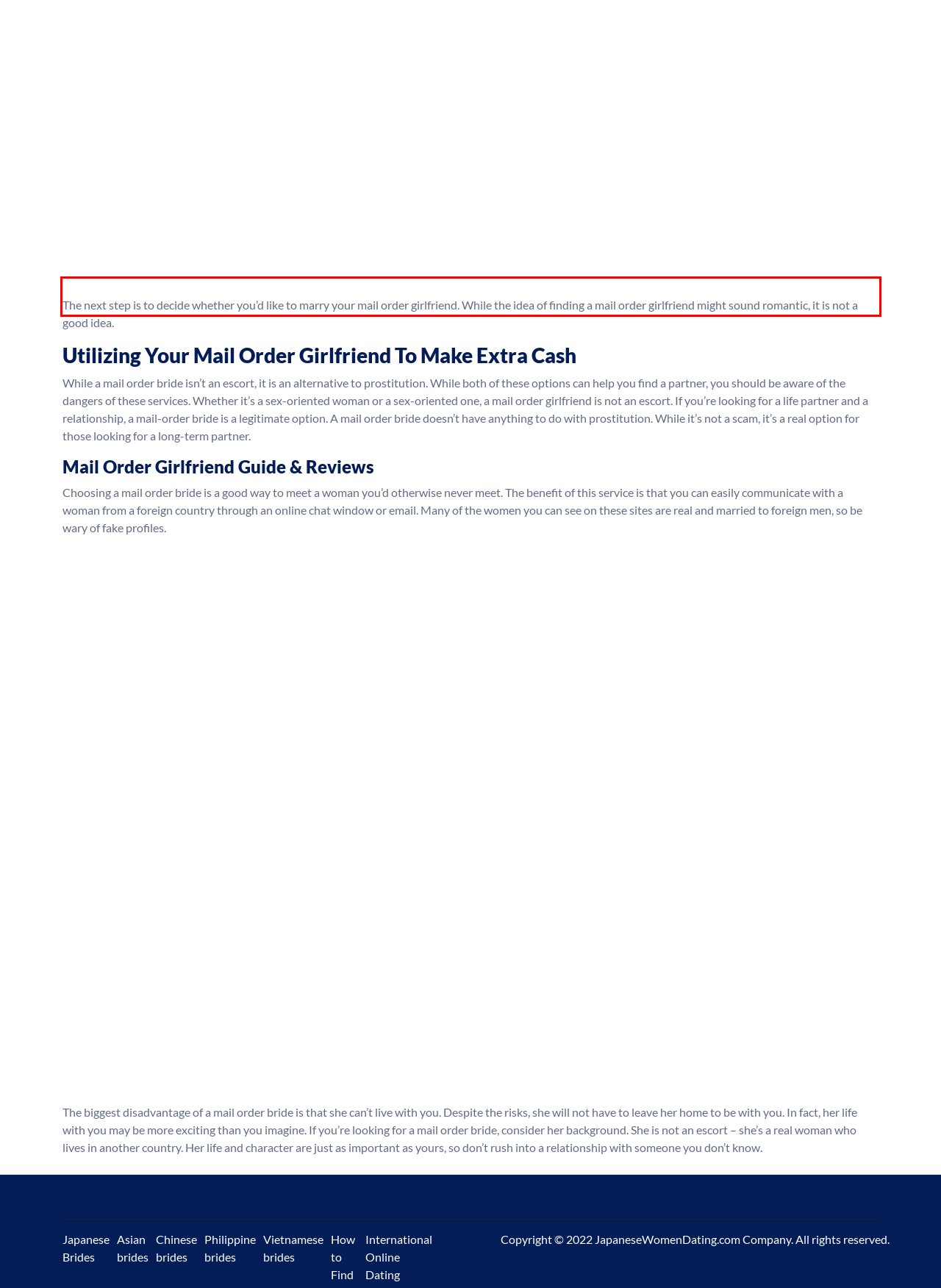Please perform OCR on the UI element surrounded by the red bounding box in the given webpage screenshot and extract its text content.

The next step is to decide whether you’d like to marry your mail order girlfriend. While the idea of finding a mail order girlfriend might sound romantic, it is not a good idea.